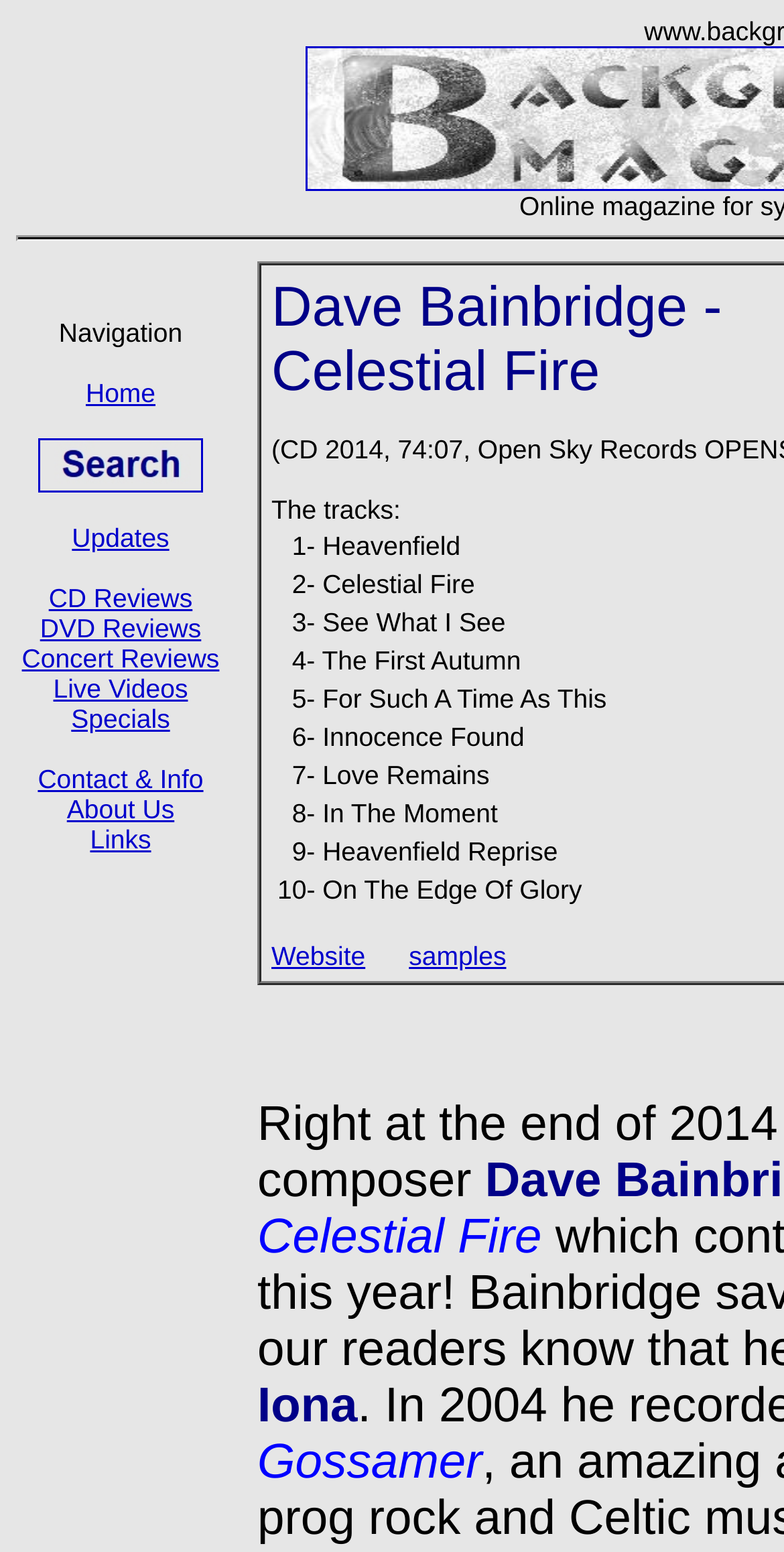What is the album being reviewed?
Using the image, answer in one word or phrase.

Celestial Fire